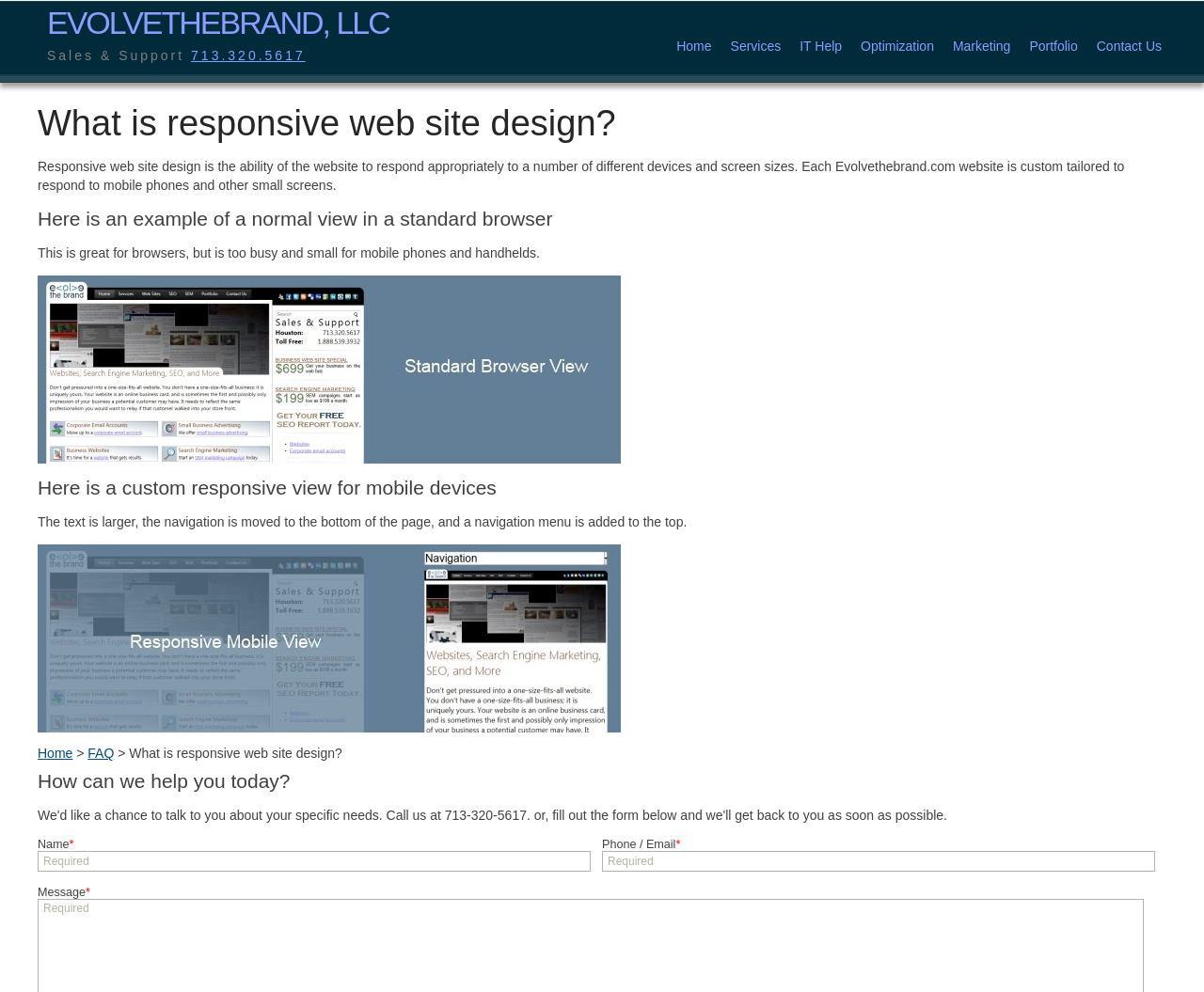How many images are there on the webpage?
Based on the screenshot, respond with a single word or phrase.

2